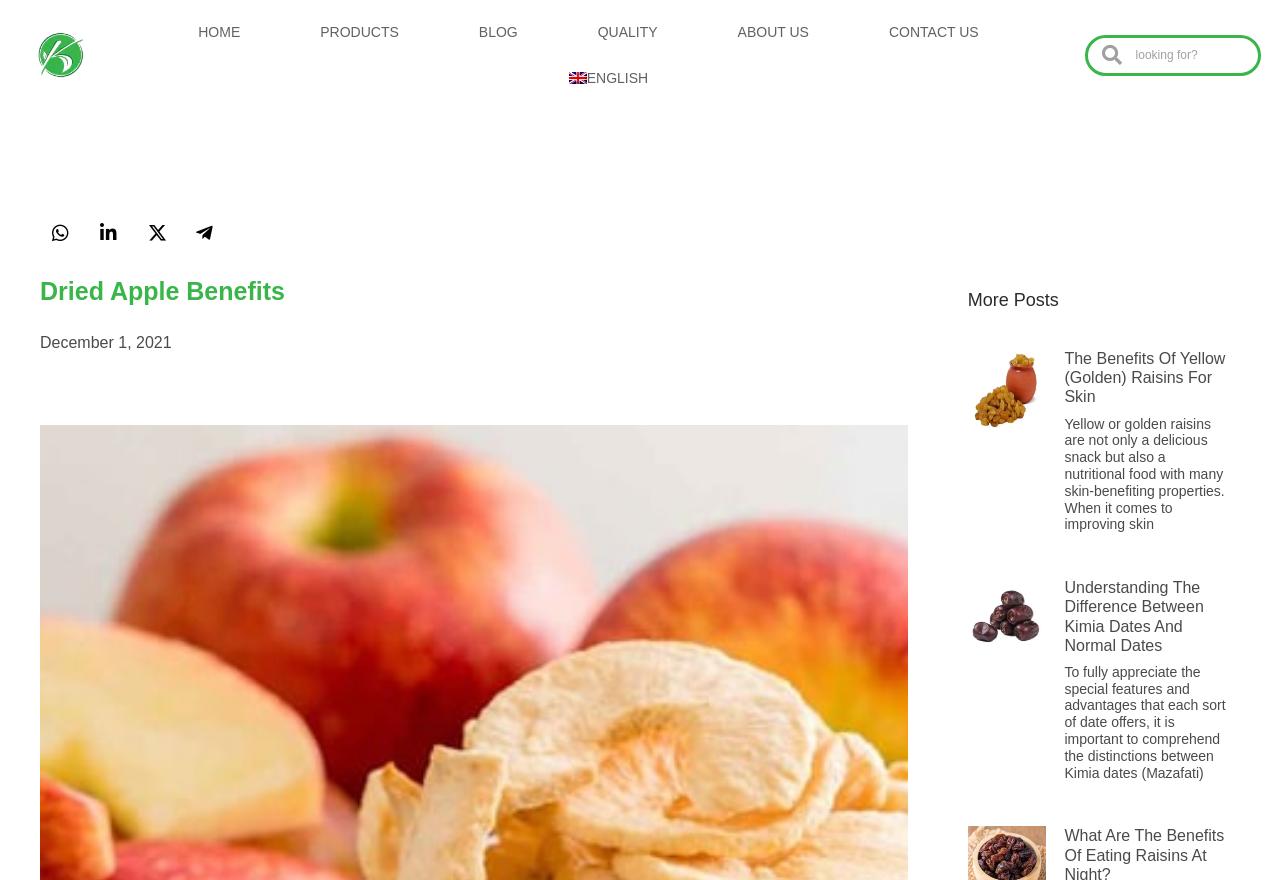Using the elements shown in the image, answer the question comprehensively: What is the topic of the article with the image?

I found an article with an image and a heading 'Understanding The Difference Between Kimia Dates And Normal Dates'. I determined that the topic of the article is Kimia dates.